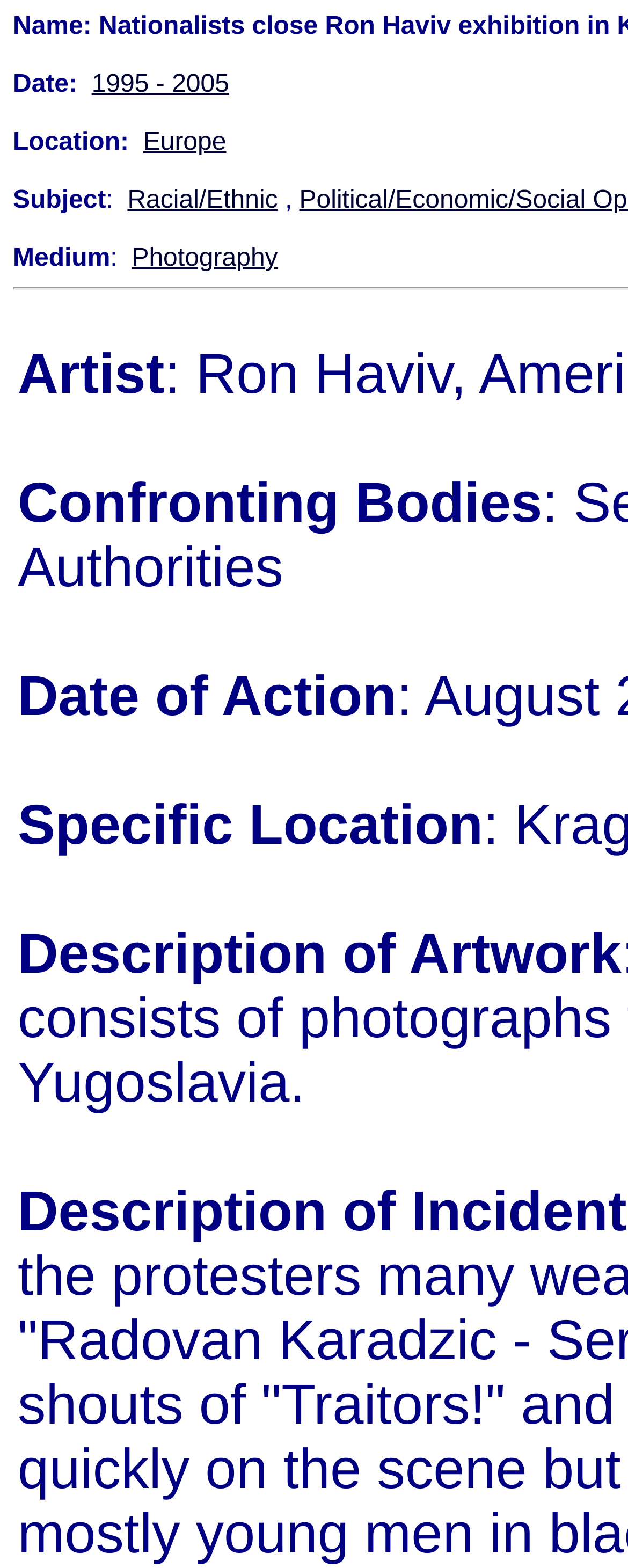What is the description of the artwork about?
Provide a comprehensive and detailed answer to the question.

I inferred the answer by understanding the context of the webpage, which is about an exhibition by Ron Haviv. The exhibition title 'Blood and Honey' suggests that the description of the artwork is related to this title.